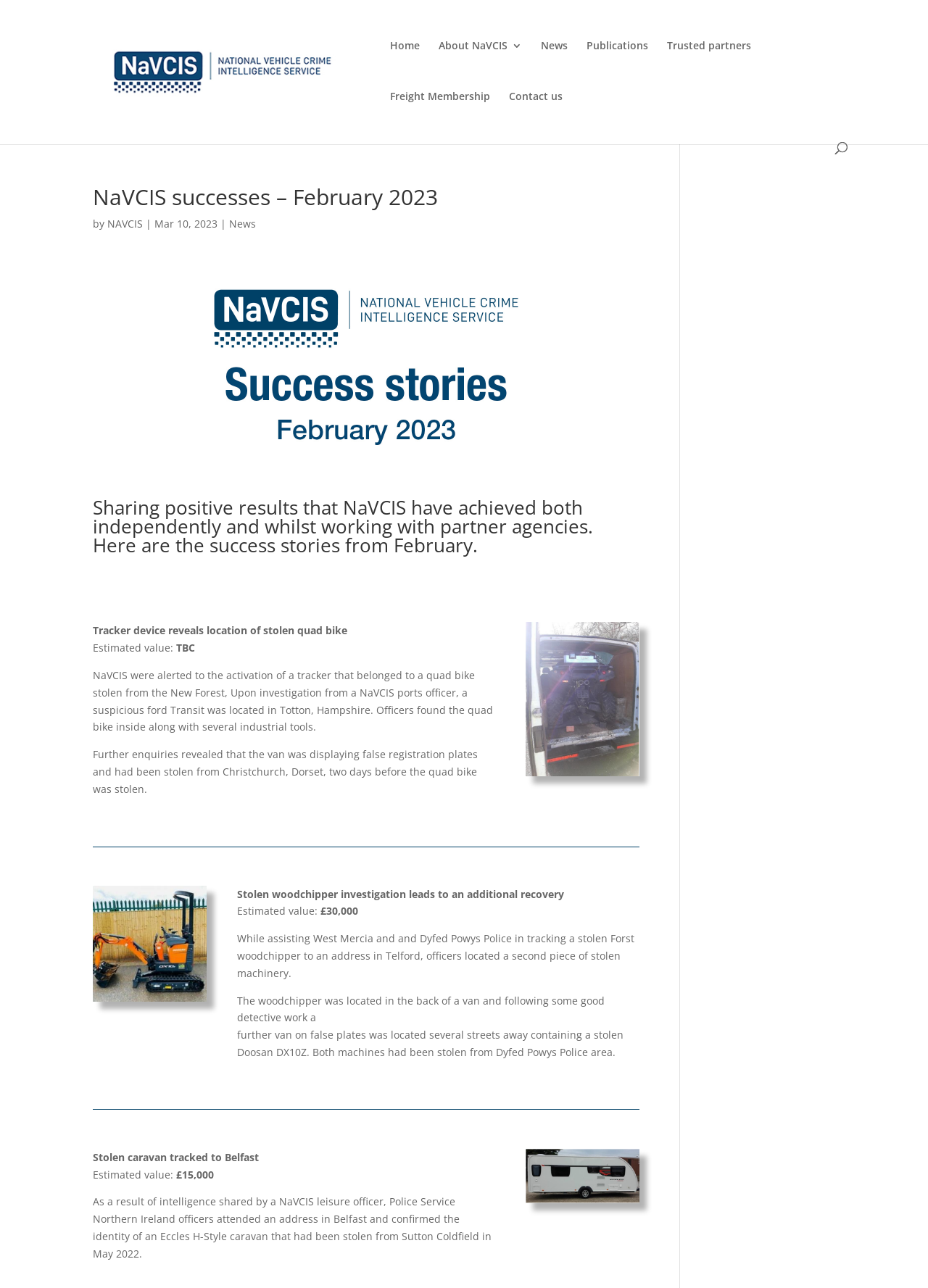Identify the primary heading of the webpage and provide its text.

NaVCIS successes – February 2023